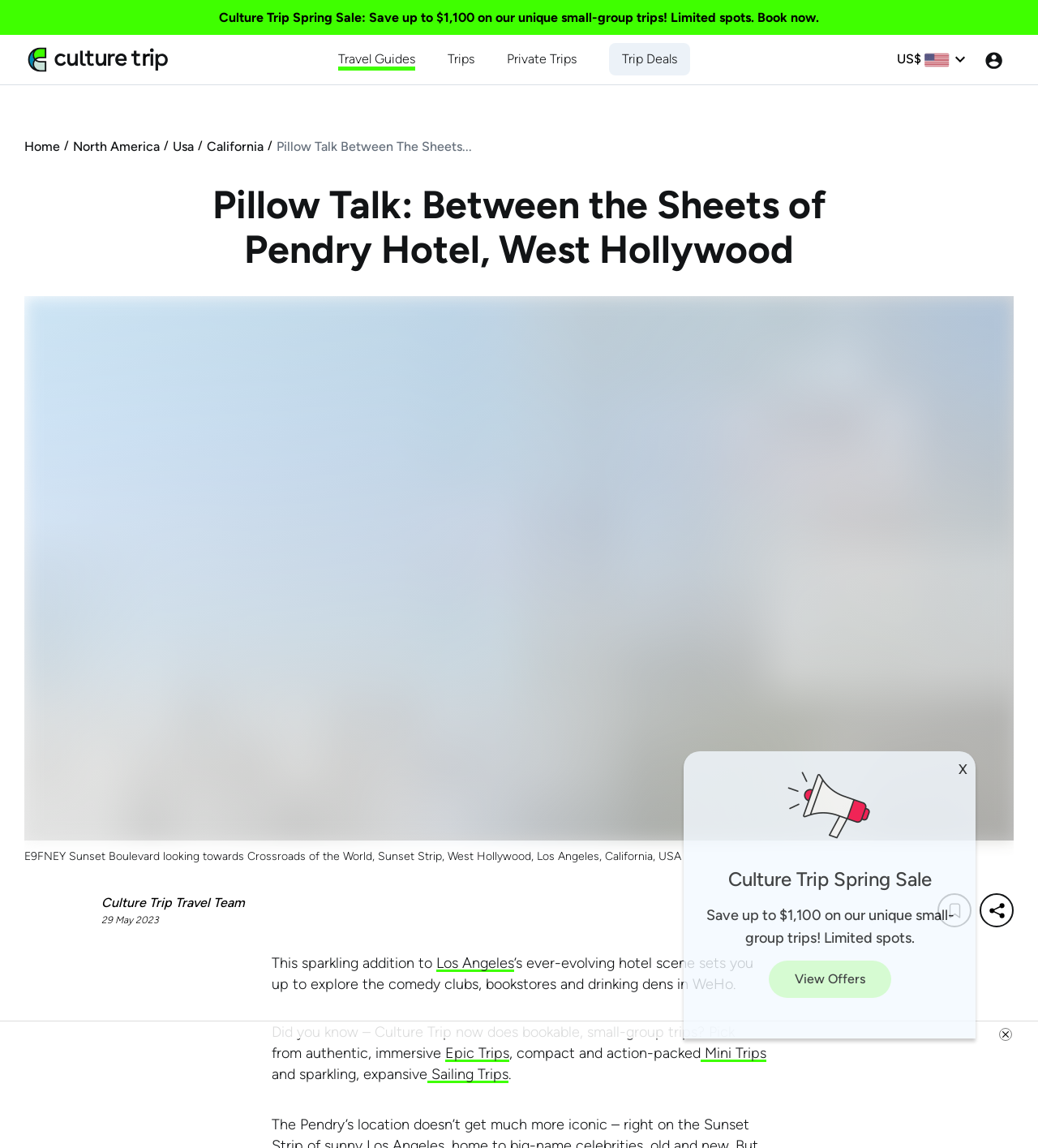Highlight the bounding box coordinates of the element you need to click to perform the following instruction: "View offers on small-group trips."

[0.74, 0.837, 0.858, 0.869]